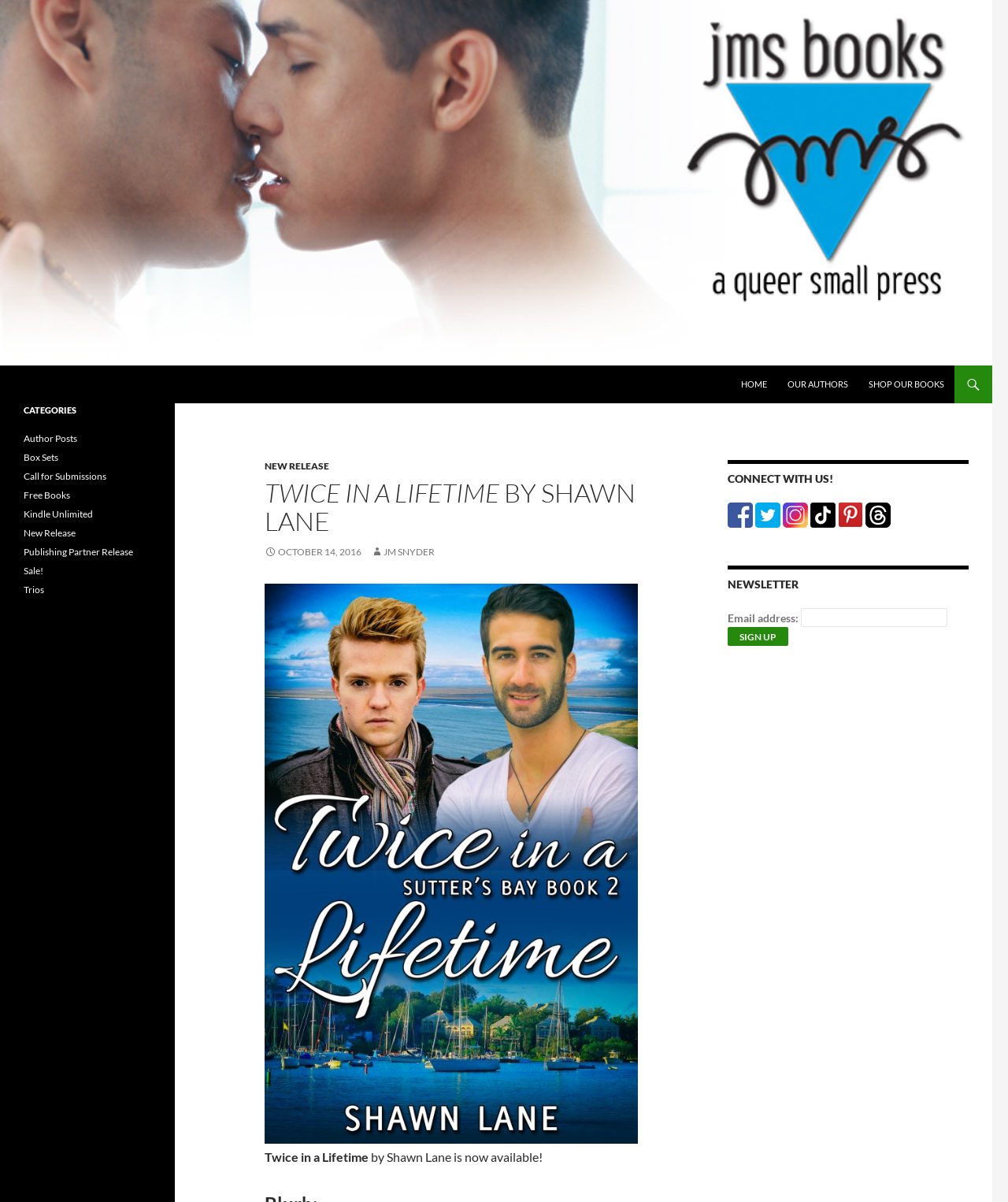How can I follow JMS Books LLC on social media?
Offer a detailed and full explanation in response to the question.

I found the answer by looking at the links and images in the 'CONNECT WITH US!' section, which provide options to follow JMS Books LLC on various social media platforms.